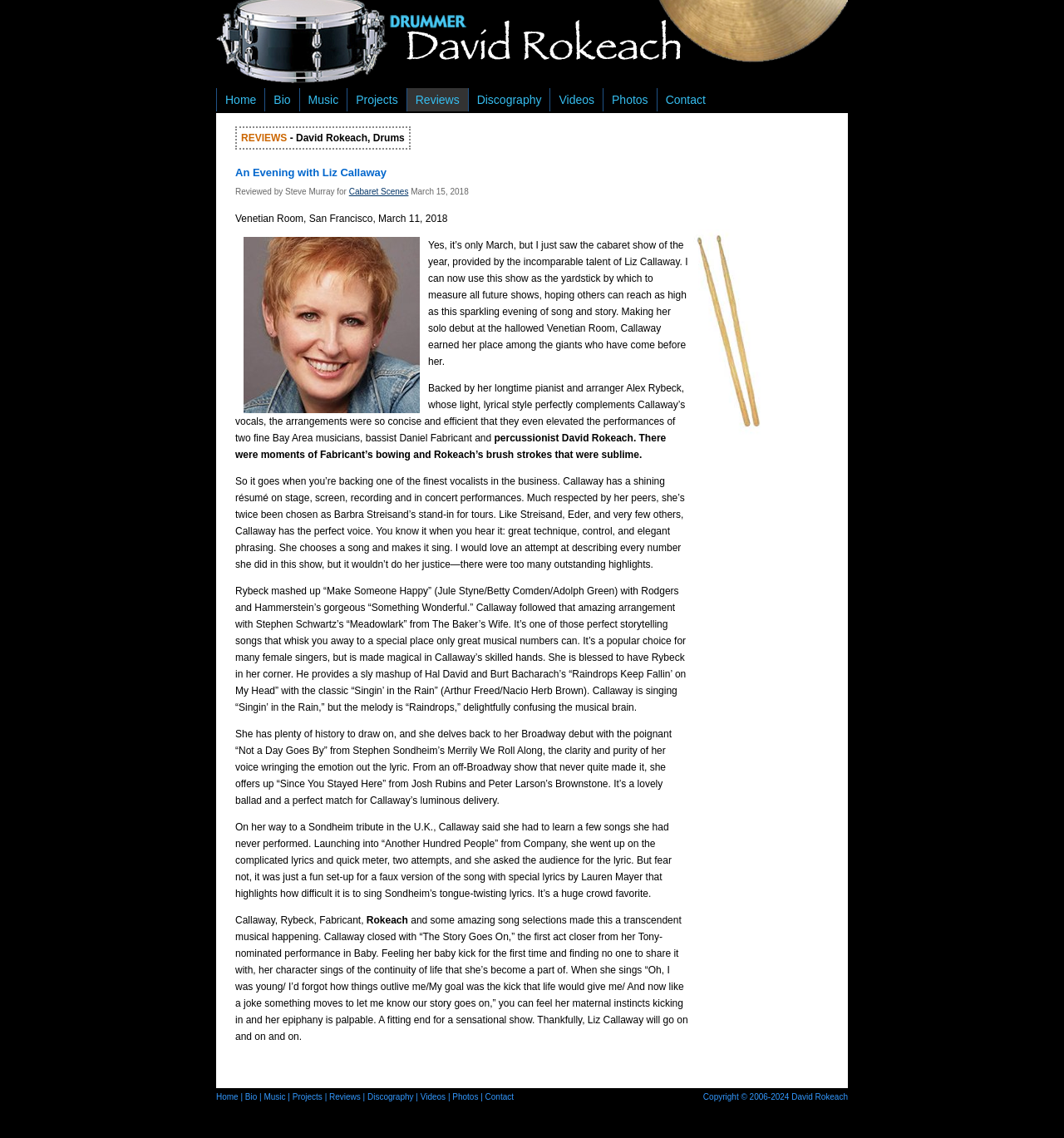Highlight the bounding box coordinates of the element you need to click to perform the following instruction: "check the discography."

[0.44, 0.076, 0.517, 0.099]